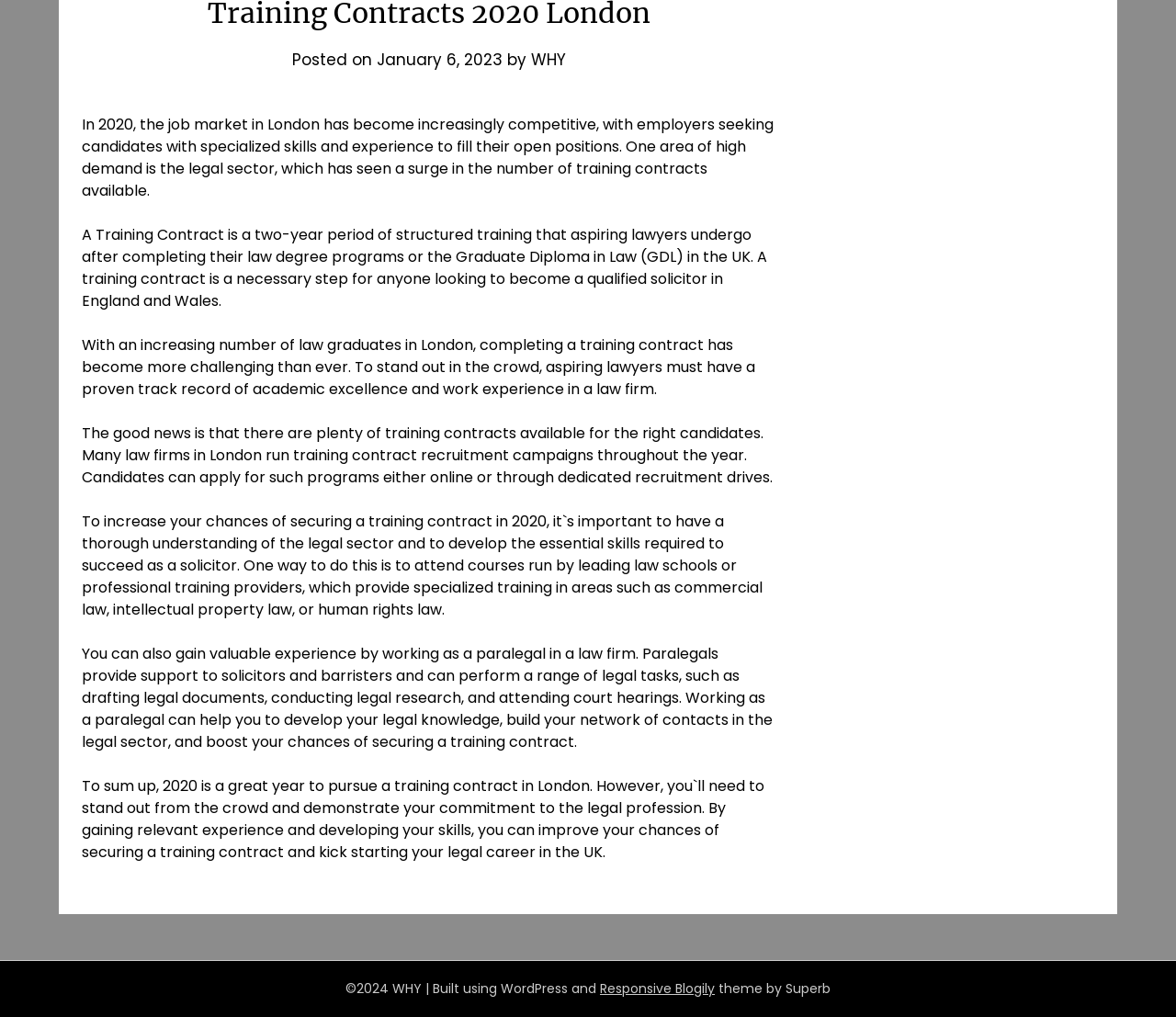Locate the bounding box coordinates of the UI element described by: "WHY". Provide the coordinates as four float numbers between 0 and 1, formatted as [left, top, right, bottom].

[0.452, 0.048, 0.481, 0.07]